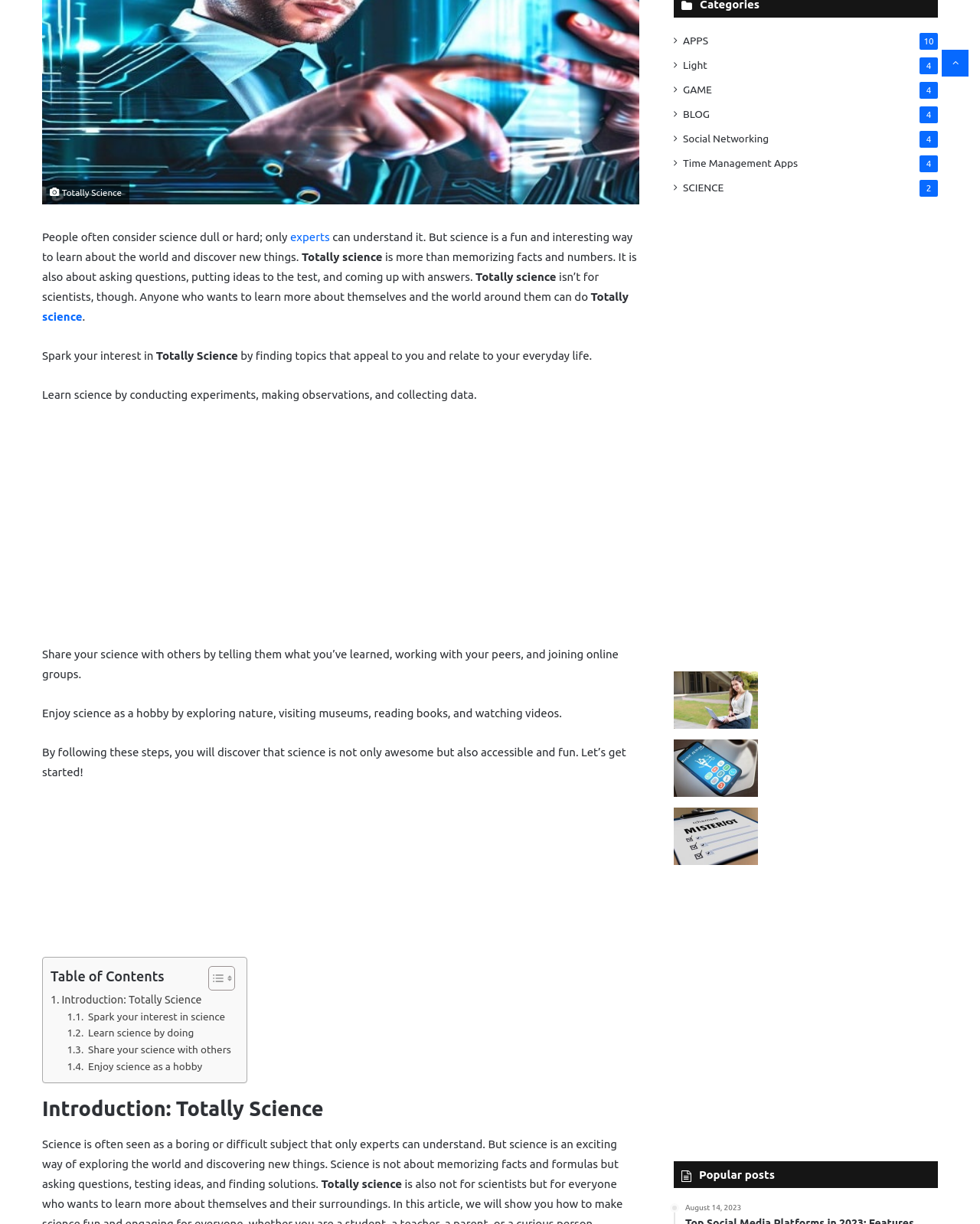Use a single word or phrase to answer this question: 
How many links are there in the table of contents?

5